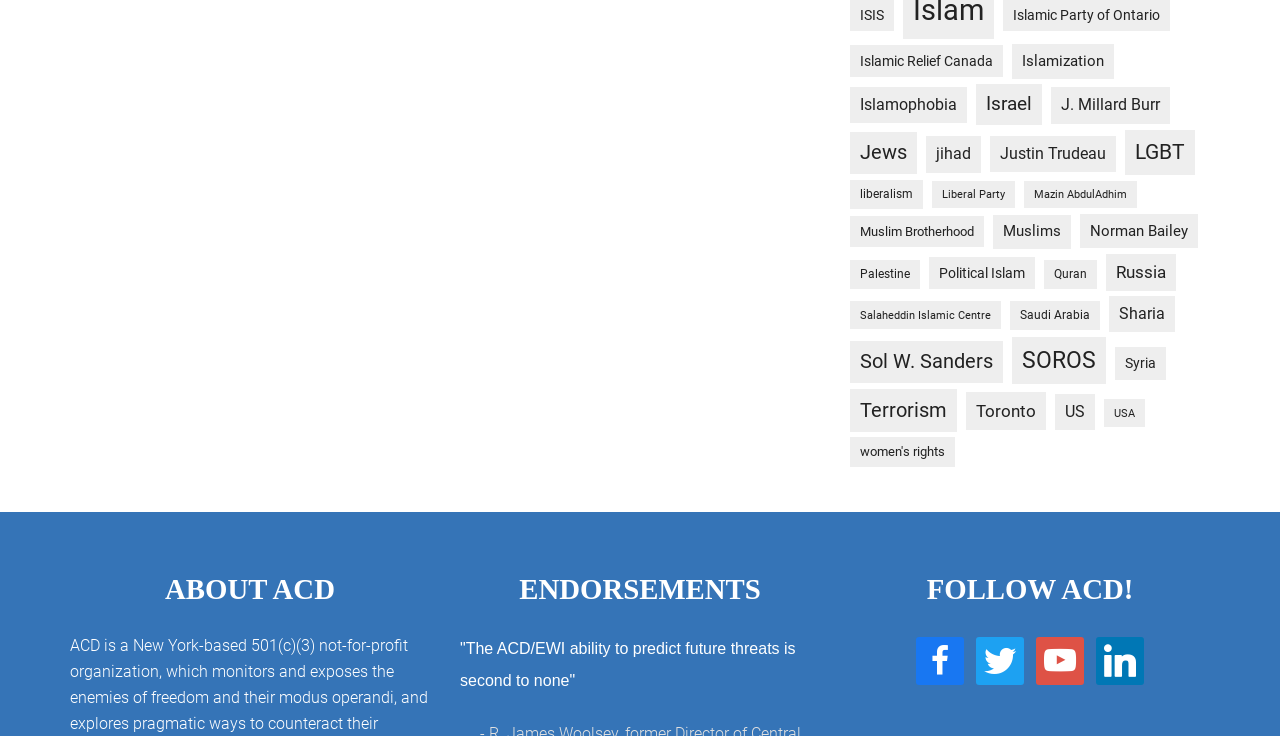Specify the bounding box coordinates for the region that must be clicked to perform the given instruction: "Read about Political Islam".

[0.726, 0.349, 0.809, 0.392]